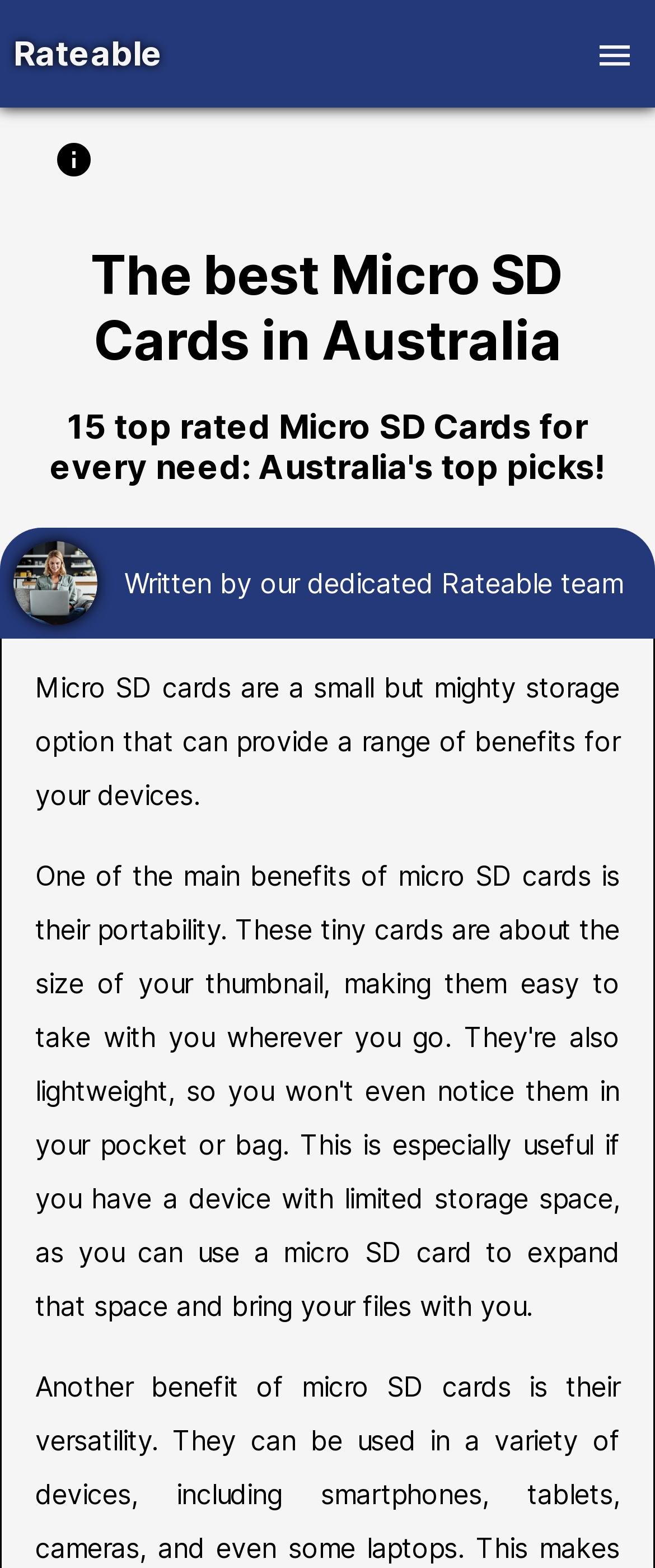What is the benefit of Micro SD Cards?
Provide a detailed and extensive answer to the question.

According to the article, Micro SD Cards can provide a range of benefits for devices, as stated in the sentence 'Micro SD cards are a small but mighty storage option that can provide a range of benefits for your devices'.